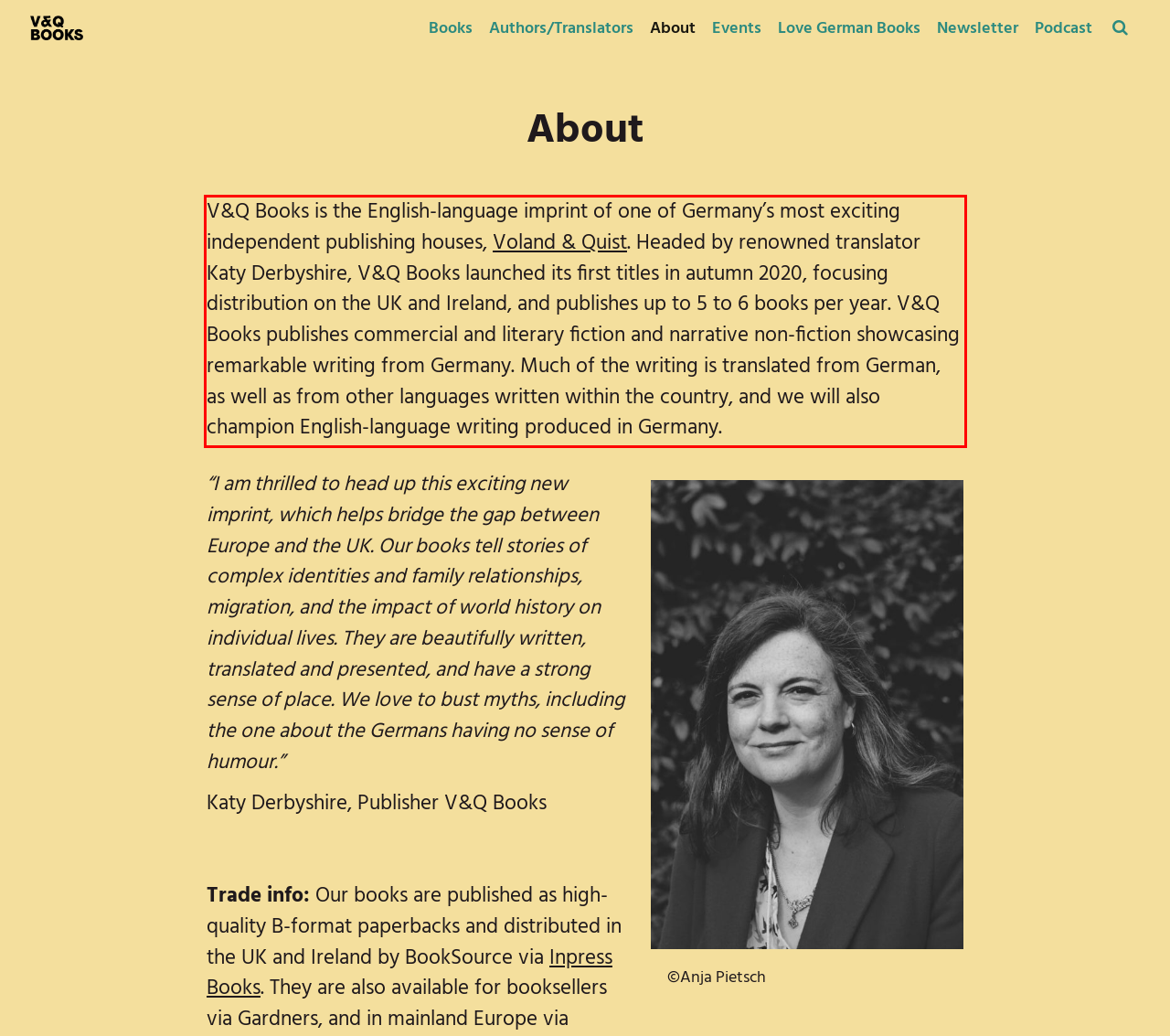Given a webpage screenshot with a red bounding box, perform OCR to read and deliver the text enclosed by the red bounding box.

V&Q Books is the English-language imprint of one of Germany’s most exciting independent publishing houses, Voland & Quist. Headed by renowned translator Katy Derbyshire, V&Q Books launched its first titles in autumn 2020, focusing distribution on the UK and Ireland, and publishes up to 5 to 6 books per year. V&Q Books publishes commercial and literary fiction and narrative non-fiction showcasing remarkable writing from Germany. Much of the writing is translated from German, as well as from other languages written within the country, and we will also champion English-language writing produced in Germany.